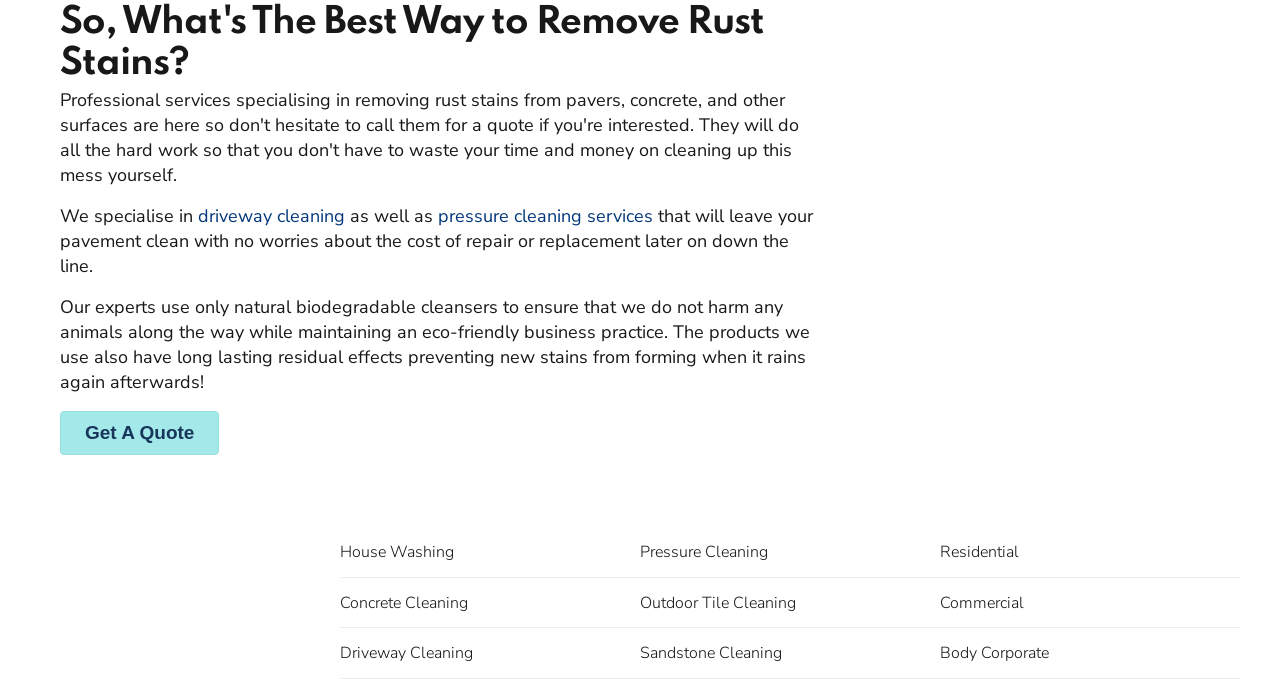Given the description "Plug & Pay™ Cards", determine the bounding box of the corresponding UI element.

None